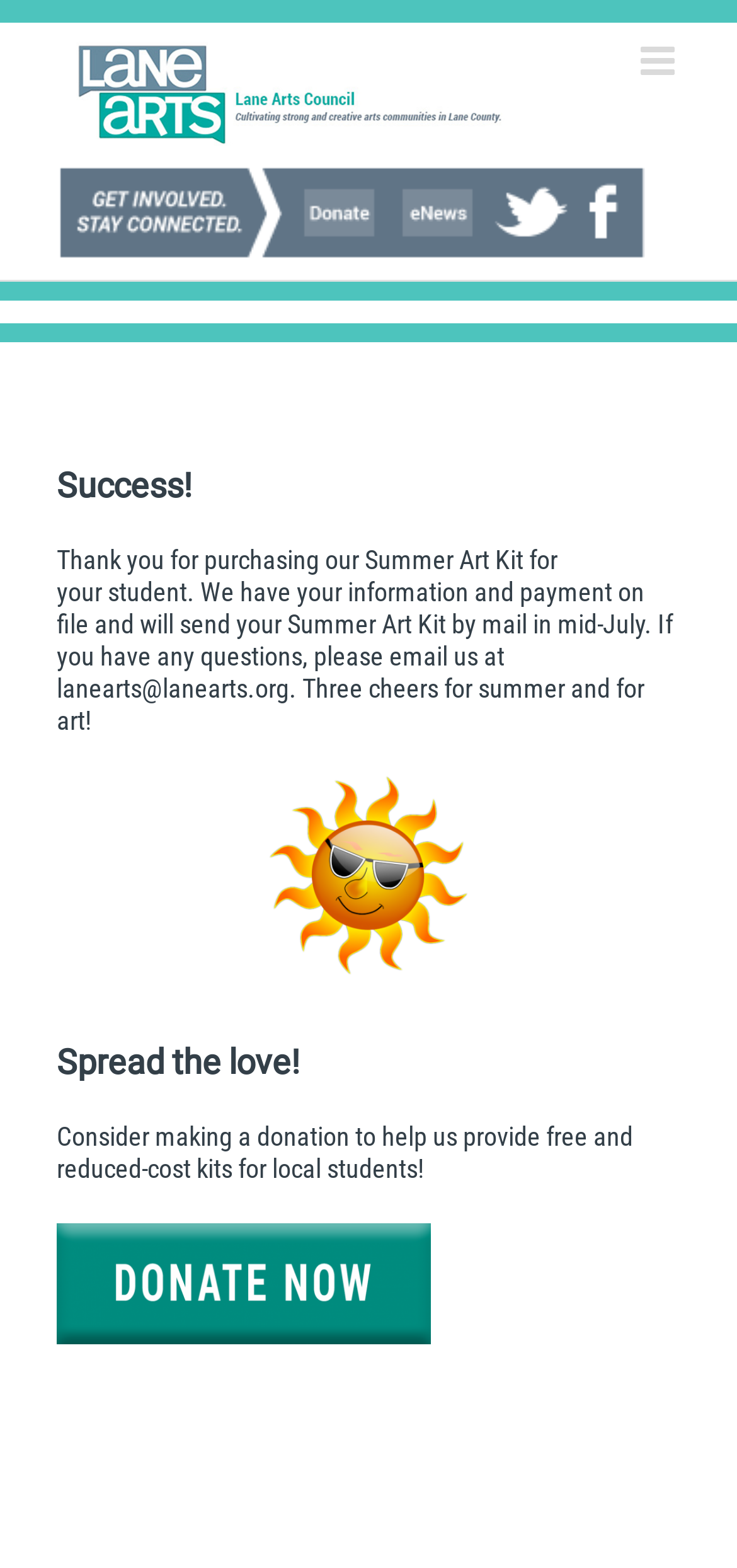When will the Summer Art Kit be sent?
Look at the image and answer the question using a single word or phrase.

mid-July